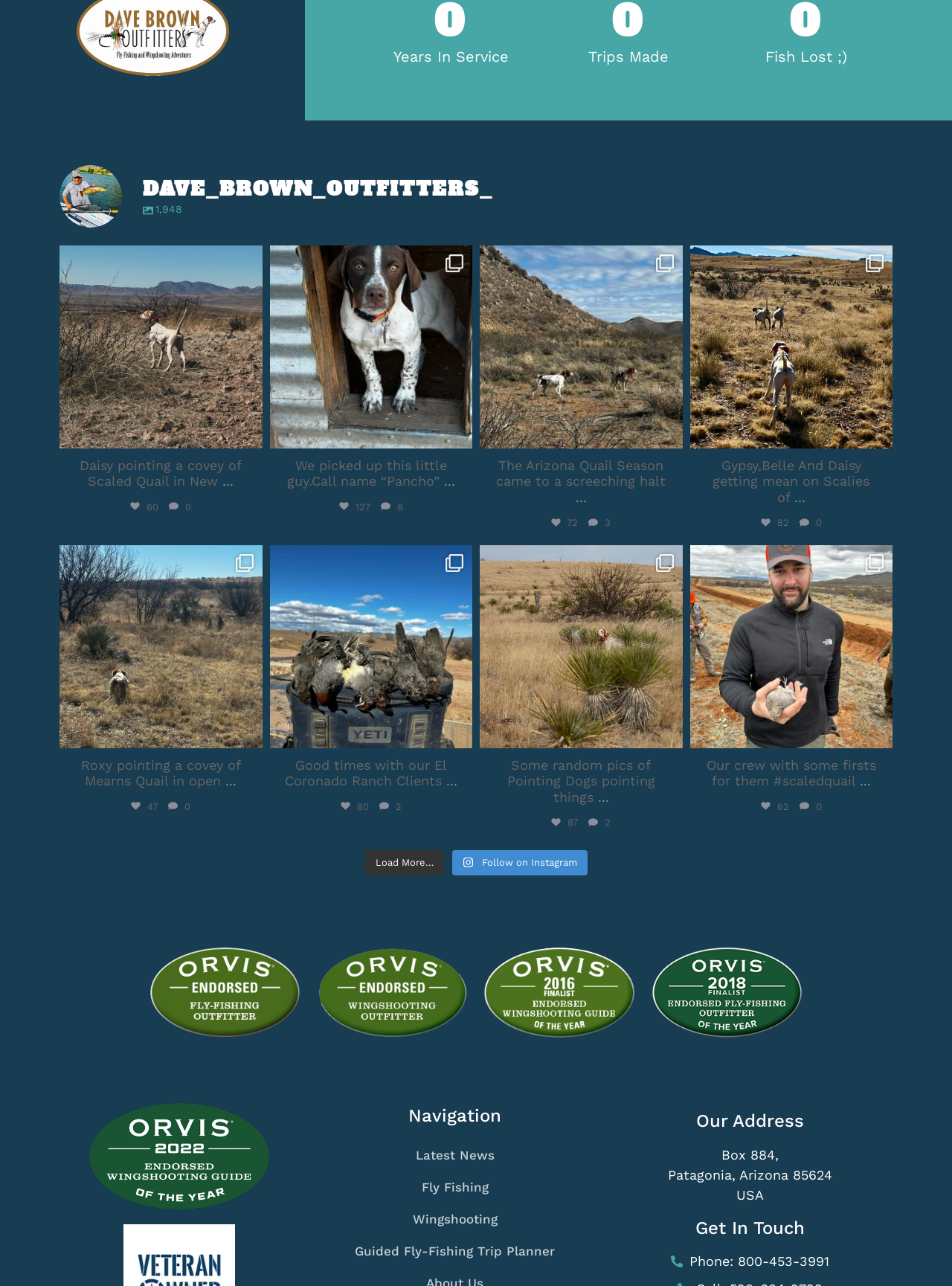Use a single word or phrase to answer the question: 
How many quail are mentioned in the posts?

Scaled Quail and Mearns Quail